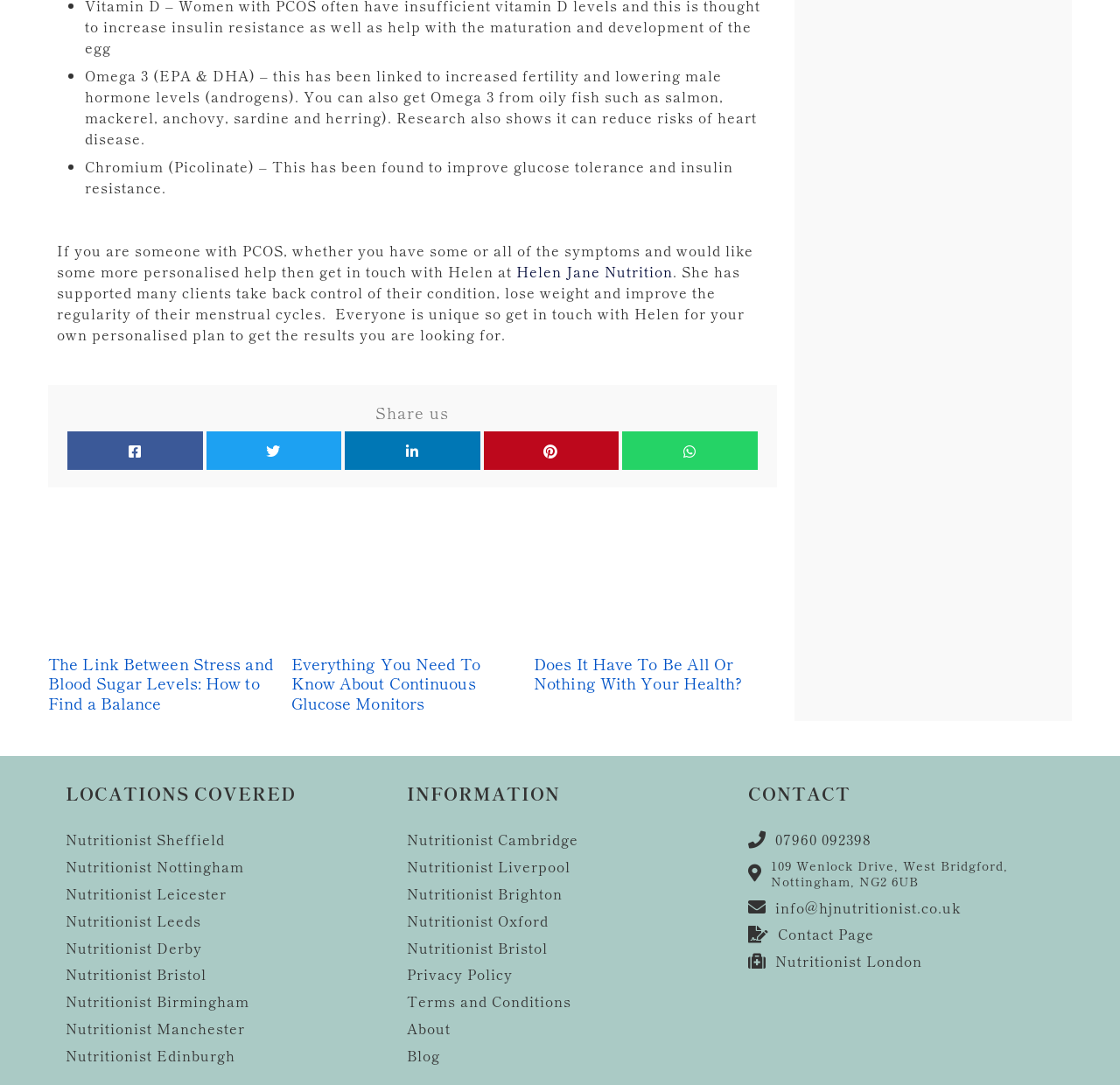Please locate the bounding box coordinates of the element's region that needs to be clicked to follow the instruction: "Click on the link to learn about Omega 3". The bounding box coordinates should be provided as four float numbers between 0 and 1, i.e., [left, top, right, bottom].

[0.076, 0.06, 0.676, 0.137]